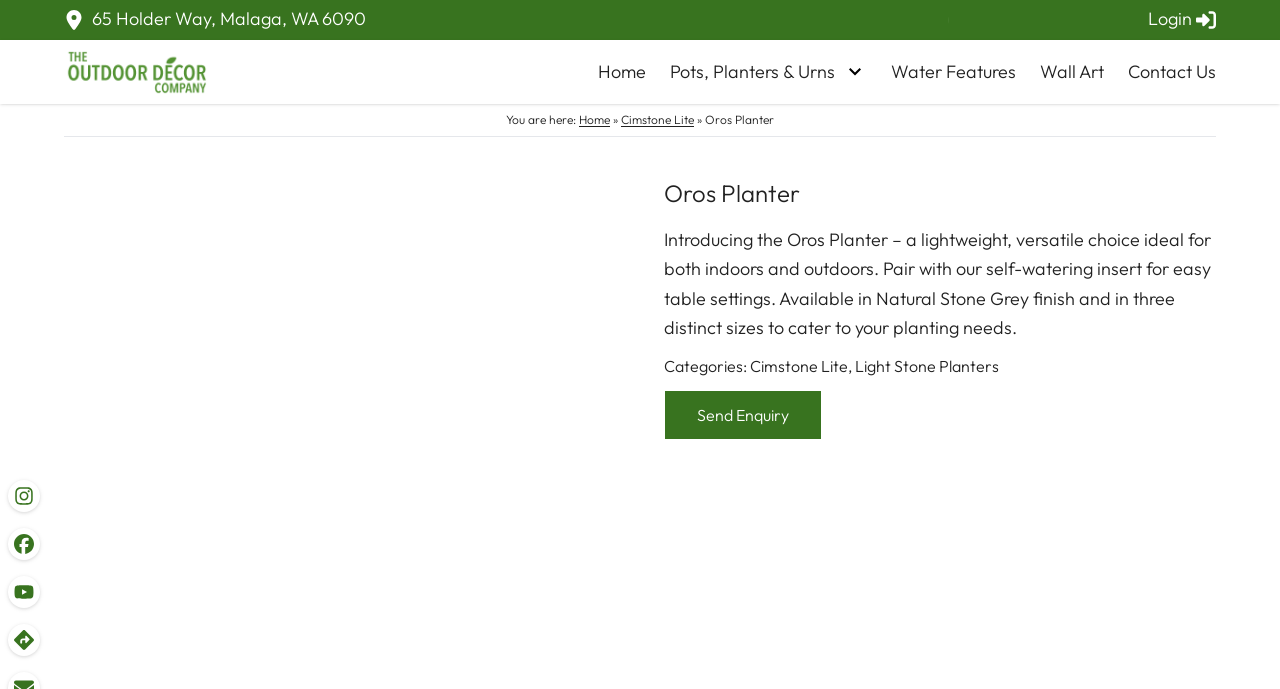Generate a thorough caption detailing the webpage content.

The webpage is about the Oros Planter in Natural Stone Grey, a lightweight and versatile planter suitable for both indoor and outdoor use. At the top left corner, there is a logo of The Outdoor Decor Company, accompanied by a navigation menu with links to Home, Pots, Planters & Urns, Water Features, Wall Art, and Contact Us. 

On the top right corner, there is a login button and an address "65 Holder Way, Malaga, WA 6090" is displayed. Below the navigation menu, there is a breadcrumbs section showing the current page's location, with links to Home and Cimstone Lite.

The main content of the page is about the Oros Planter, with a heading "Oros Planter" and a descriptive text introducing the product's features and benefits. Below the heading, there are three links to categories: Cimstone Lite, Light Stone Planters, and a Send Enquiry button.

On the left side of the page, there is a large image of the Oros Planter in three sizes: small, medium, and large. At the bottom of the page, there are social media buttons to Instagram, Facebook, YouTube, and a Get Direction button.

Overall, the webpage provides detailed information about the Oros Planter, its features, and its uses, with clear navigation and calls-to-action.